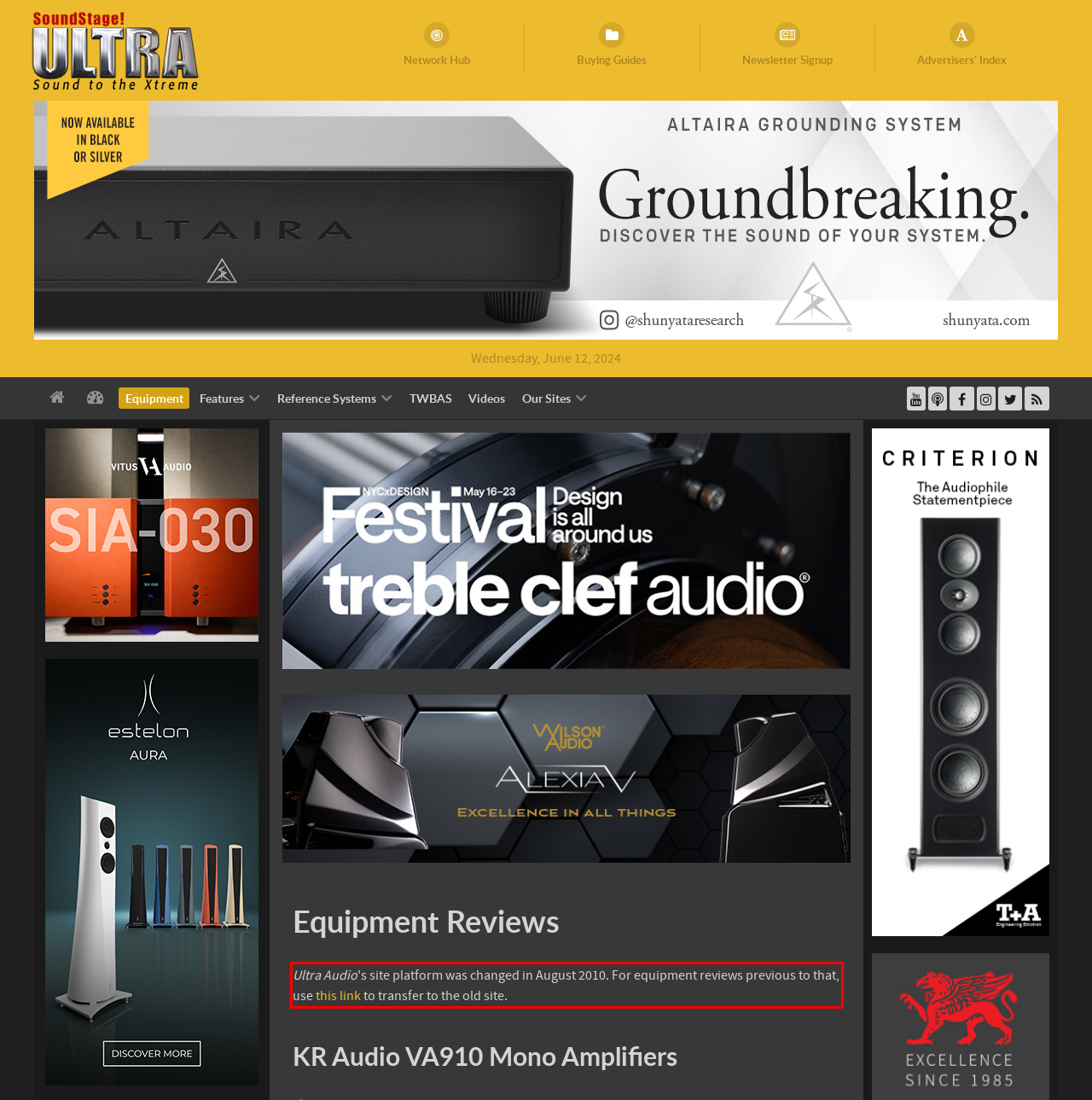Examine the webpage screenshot and use OCR to recognize and output the text within the red bounding box.

Ultra Audio's site platform was changed in August 2010. For equipment reviews previous to that, use this link to transfer to the old site.